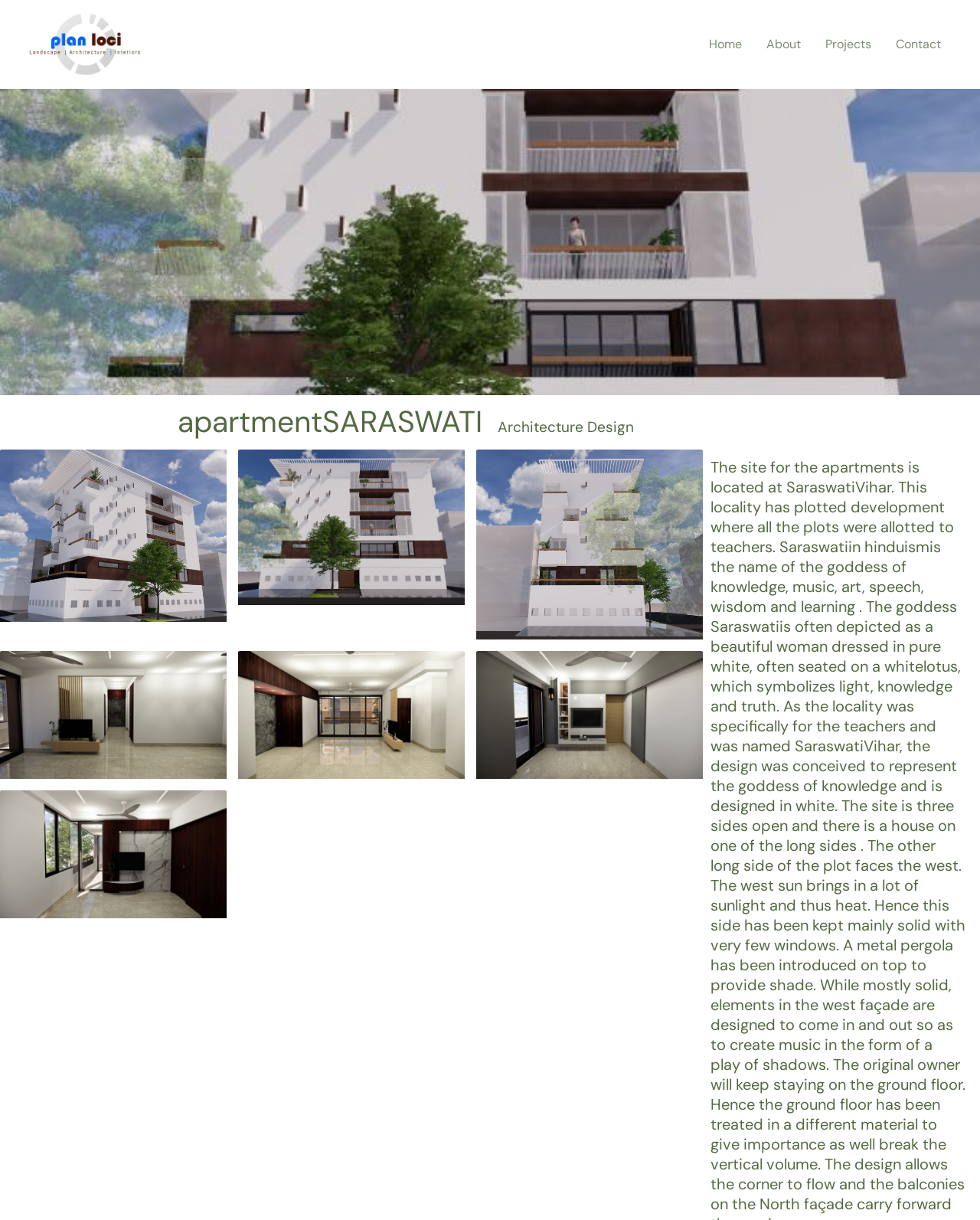Give a one-word or one-phrase response to the question:
What is the purpose of the figures on the webpage?

Showcase projects